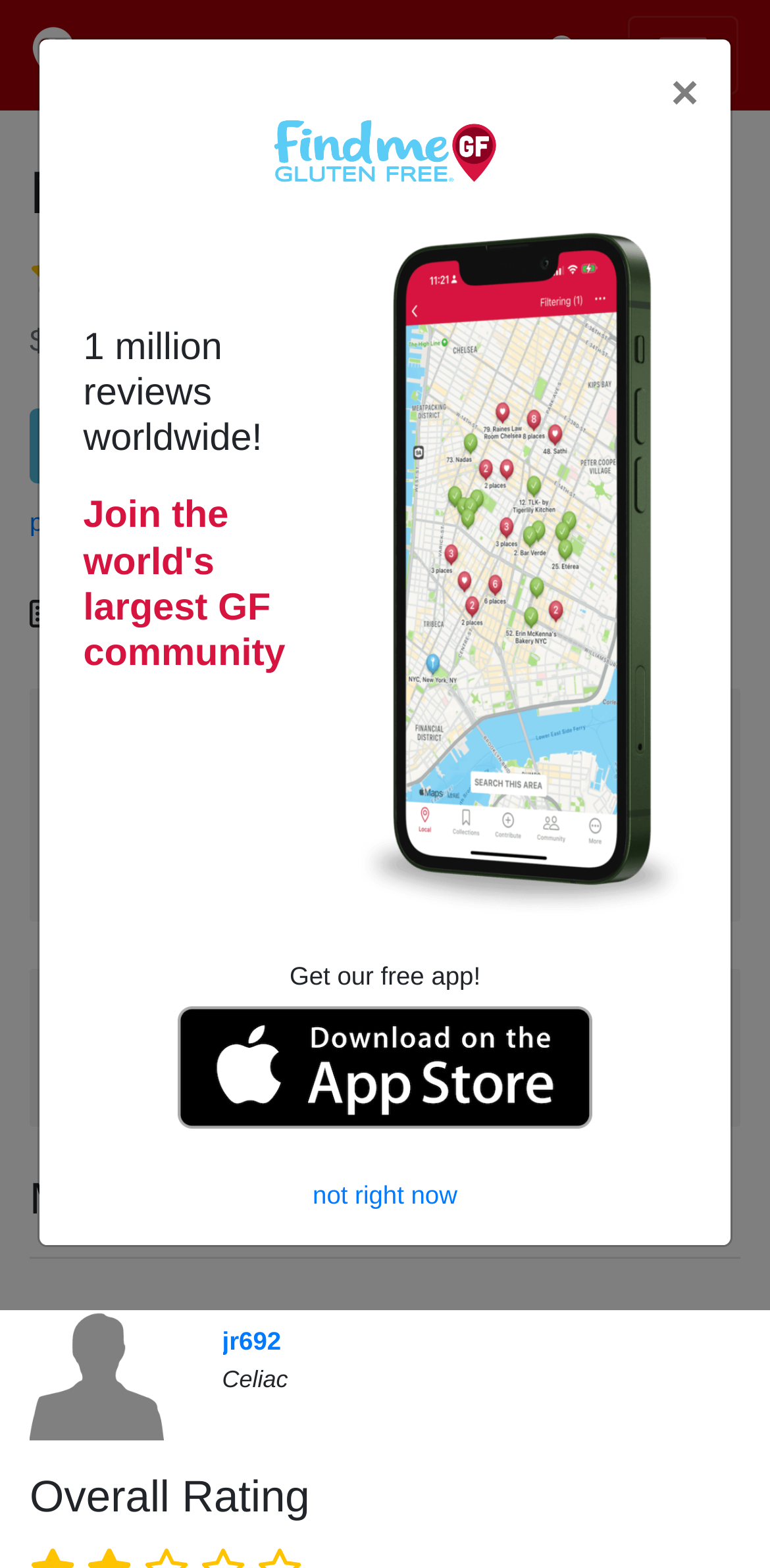Please find the bounding box coordinates for the clickable element needed to perform this instruction: "Get directions".

[0.775, 0.459, 0.921, 0.514]